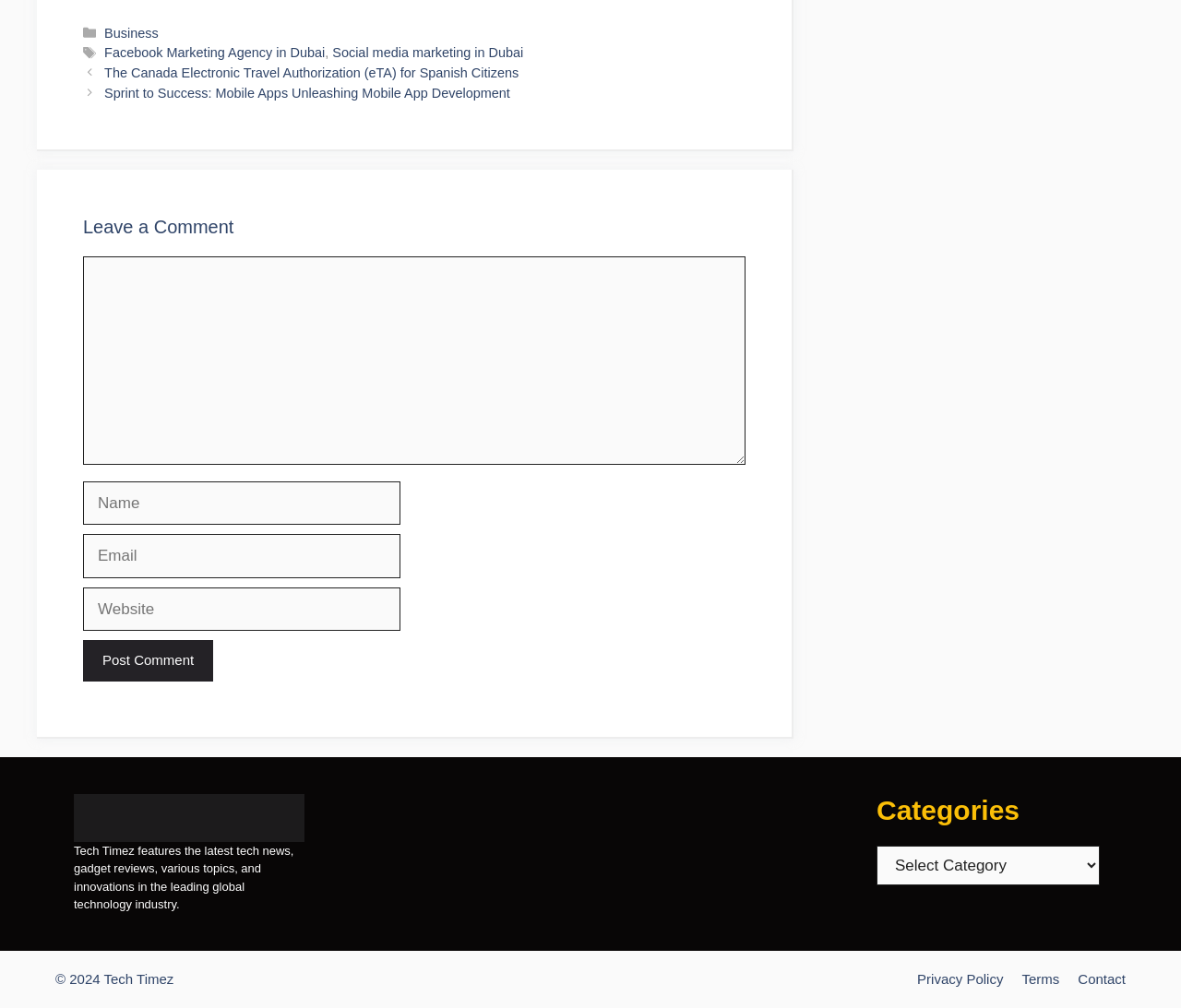Please provide a comprehensive response to the question below by analyzing the image: 
What is the copyright year of the website?

I found the copyright year by looking at the static text at the bottom of the page, which says '© 2024 Tech Timez'.